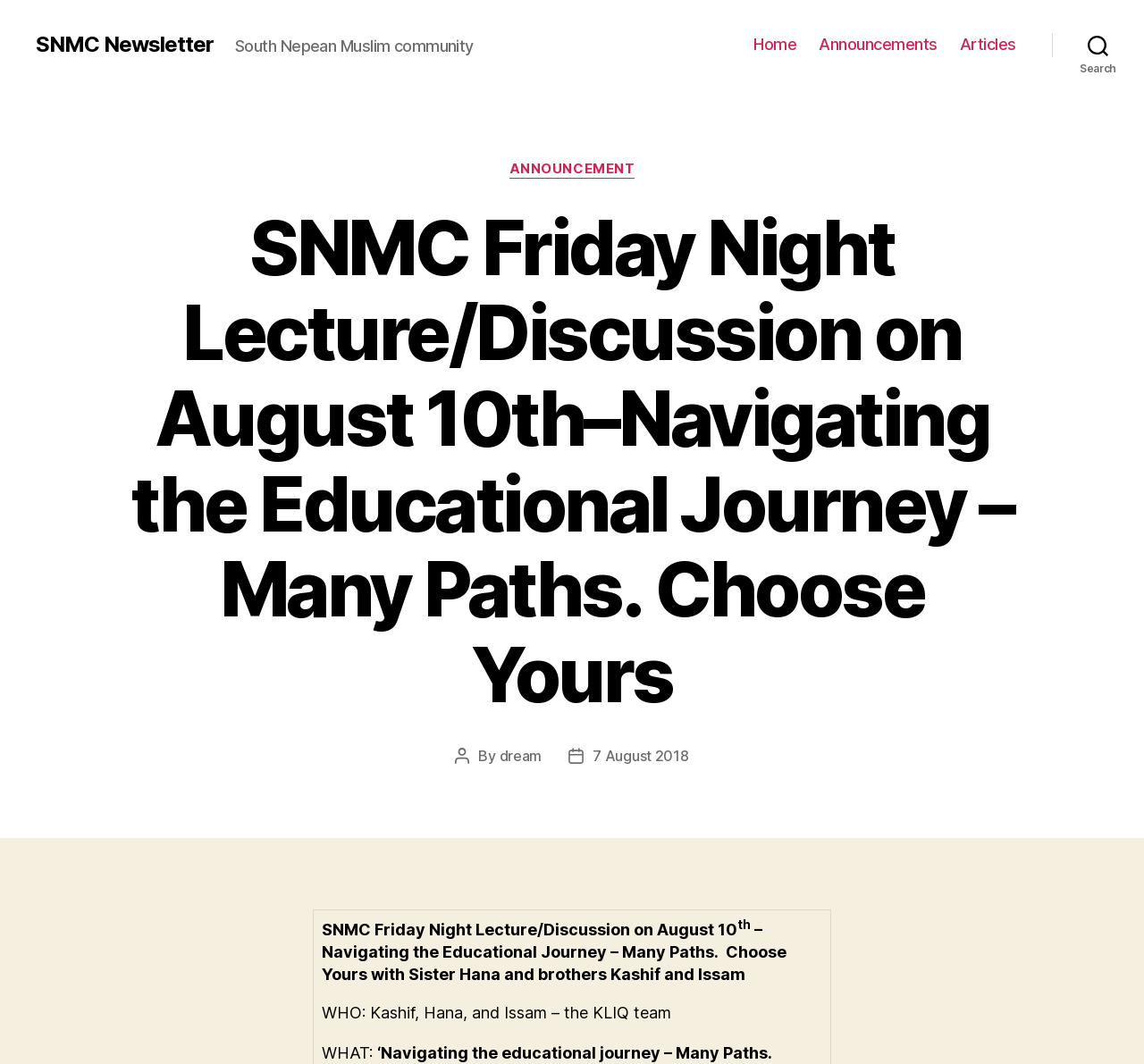Given the element description "SNMC Newsletter", identify the bounding box of the corresponding UI element.

[0.031, 0.032, 0.187, 0.052]